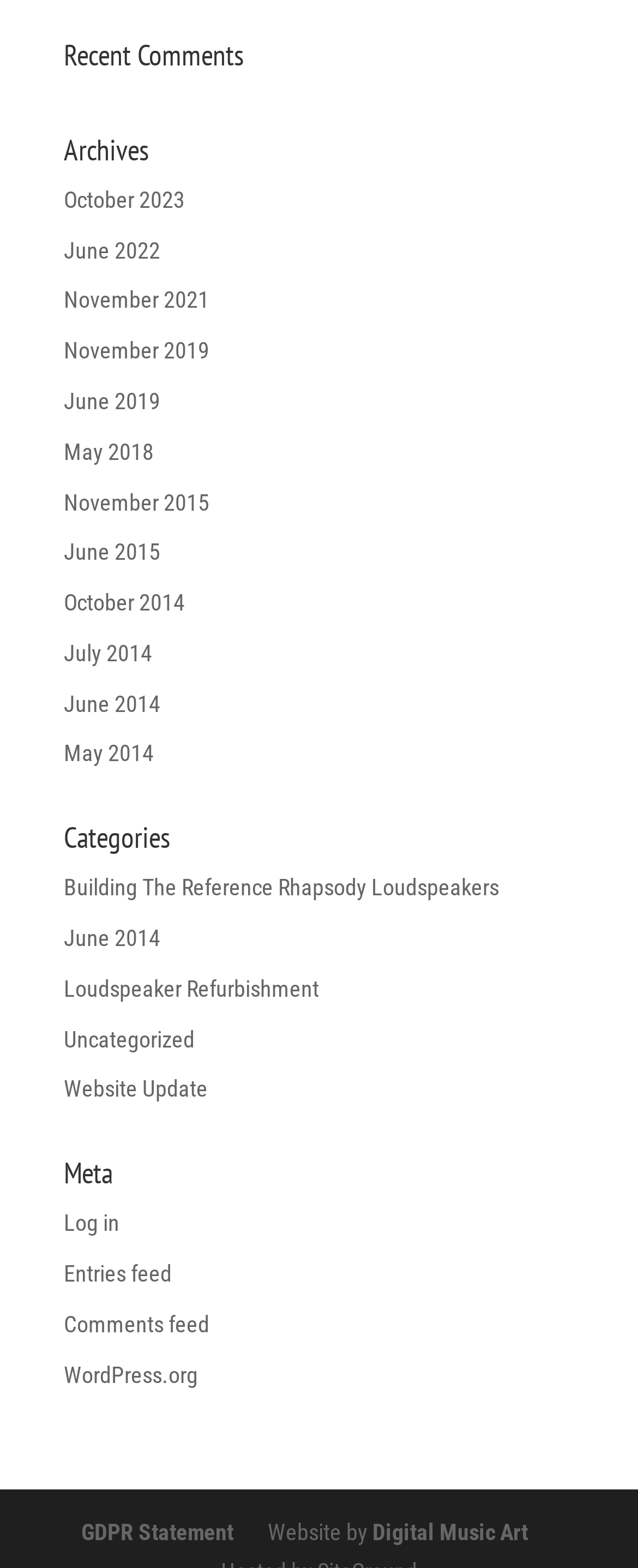Could you specify the bounding box coordinates for the clickable section to complete the following instruction: "View categories"?

[0.1, 0.525, 0.9, 0.555]